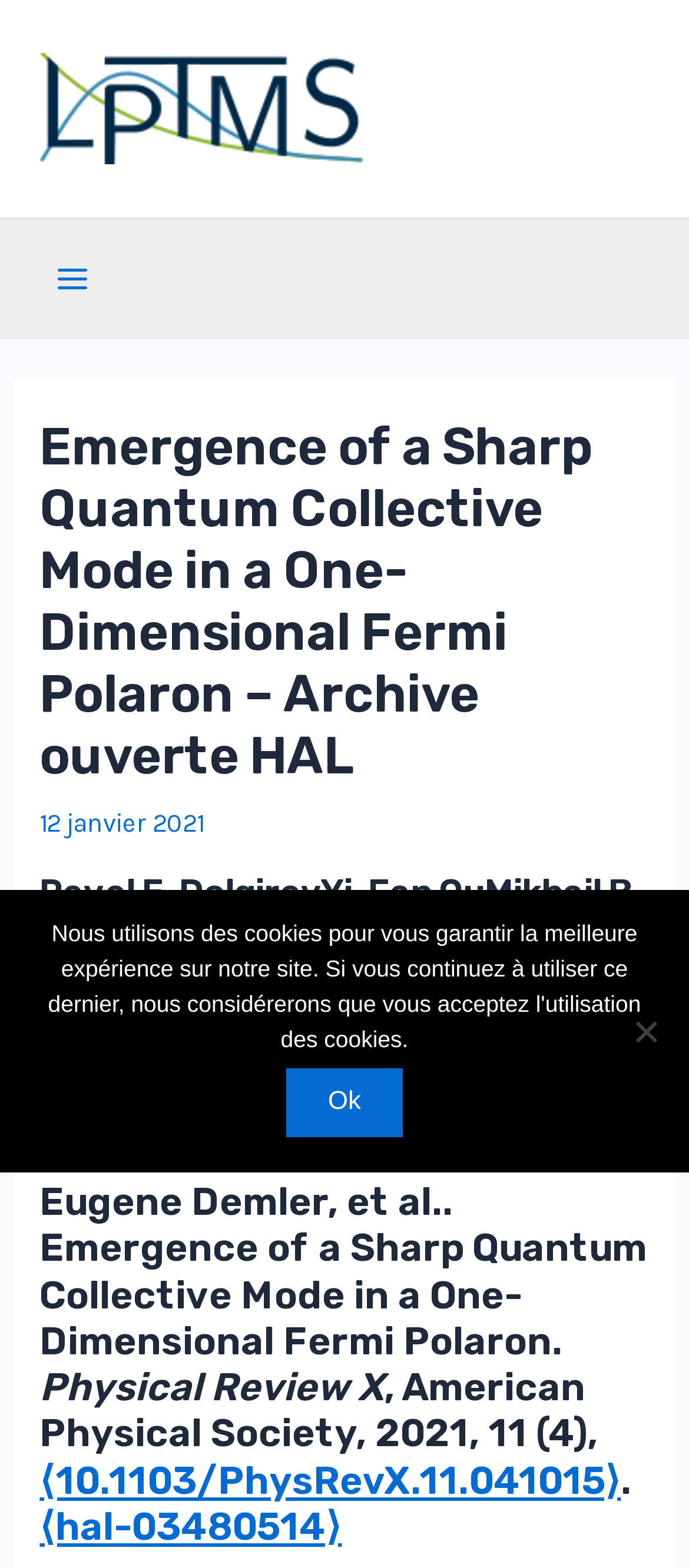Your task is to find and give the main heading text of the webpage.

Emergence of a Sharp Quantum Collective Mode in a One-Dimensional Fermi Polaron – Archive ouverte HAL